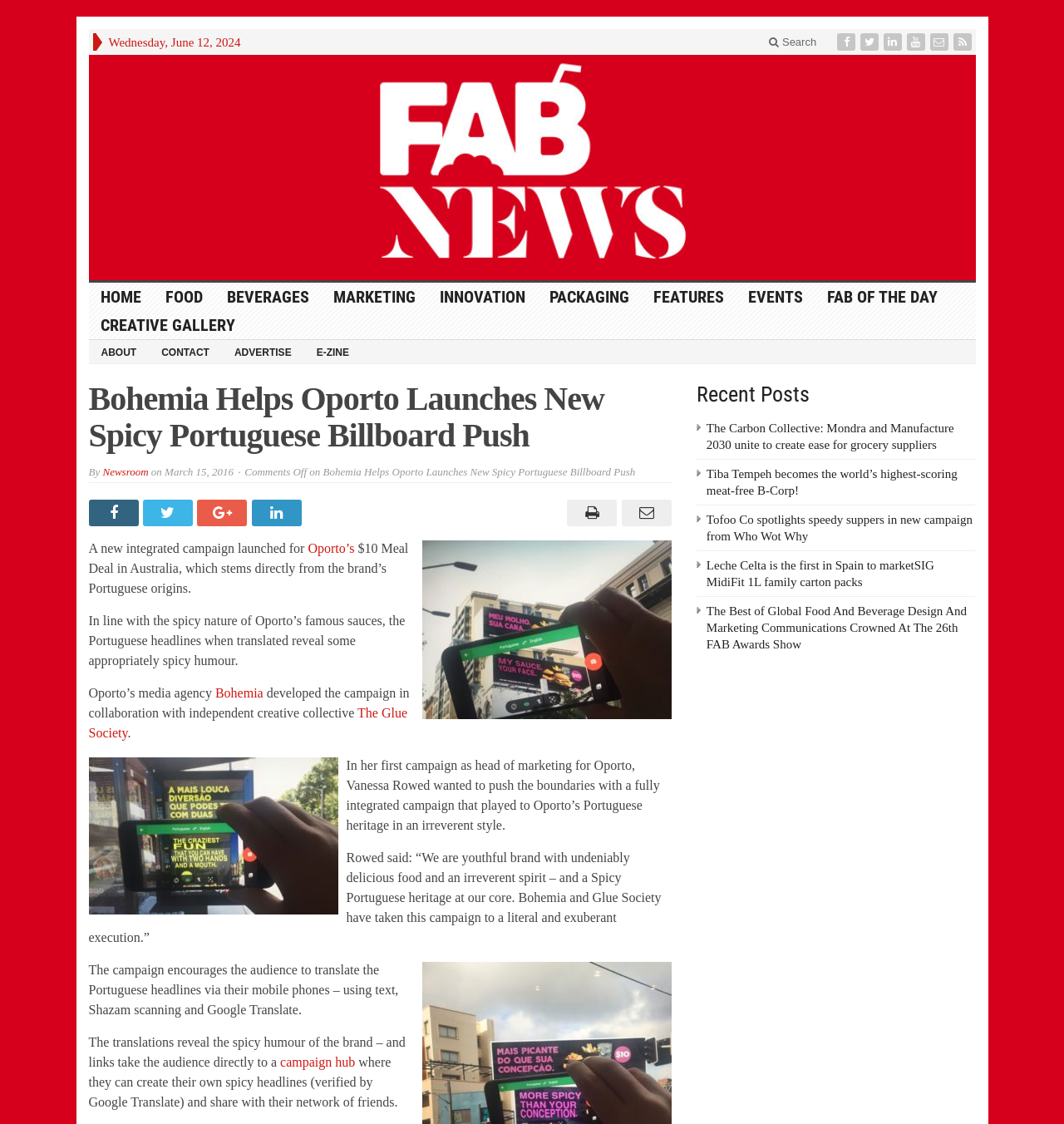Locate the bounding box coordinates of the clickable element to fulfill the following instruction: "Click on the FAB News link". Provide the coordinates as four float numbers between 0 and 1 in the format [left, top, right, bottom].

[0.083, 0.049, 0.917, 0.249]